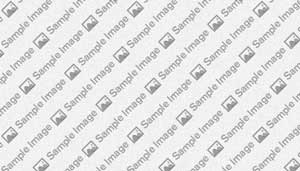Offer a detailed explanation of the image.

The image, positioned within a section discussing the advantages of Diamond HVAC, is likely intended to visually enhance the content related to their services. It appears beneath the heading "Why Choose Diamond HVAC?" and is accompanied by a statement emphasizing the company's commitment to excellence, highlighting their dedicated employees and distinctive advantages in the HVAC industry.

While the specific content of the image is not discernible, its placement suggests it may represent key elements of the brand or showcase their operations, thereby reinforcing the message of quality service and customer satisfaction. This visual component serves to engage viewers and complement the informative text that outlines the benefits of selecting Diamond HVAC for heating, ventilation, and air conditioning solutions.